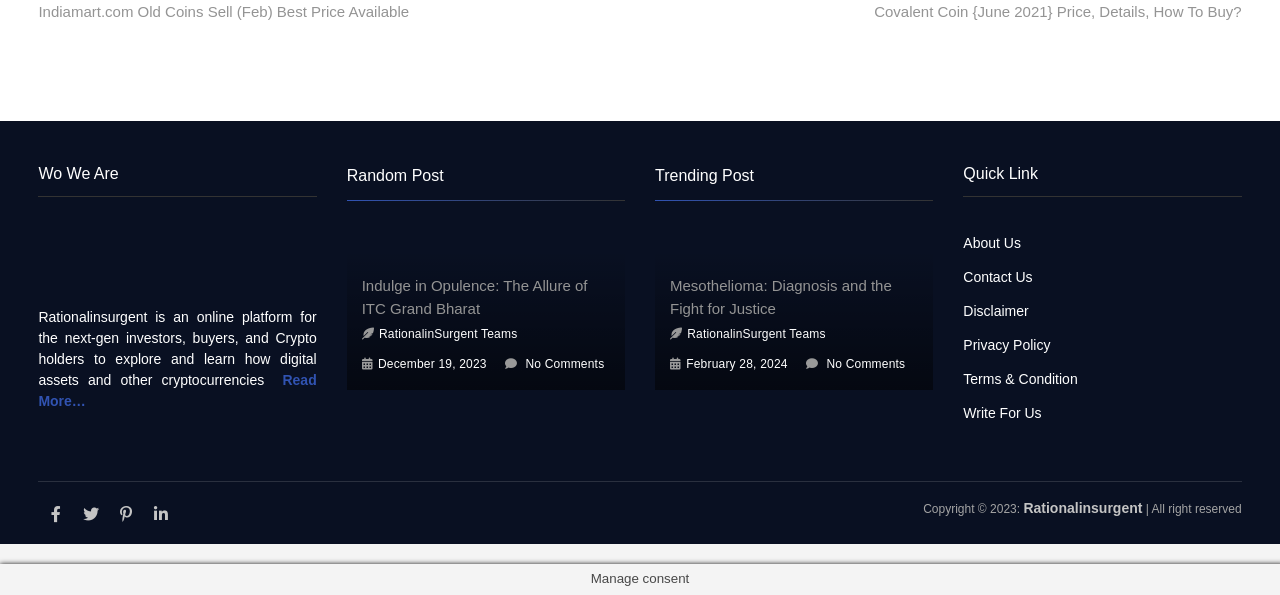Locate the coordinates of the bounding box for the clickable region that fulfills this instruction: "Follow Rationalinsurgent on Facebook".

[0.034, 0.844, 0.053, 0.886]